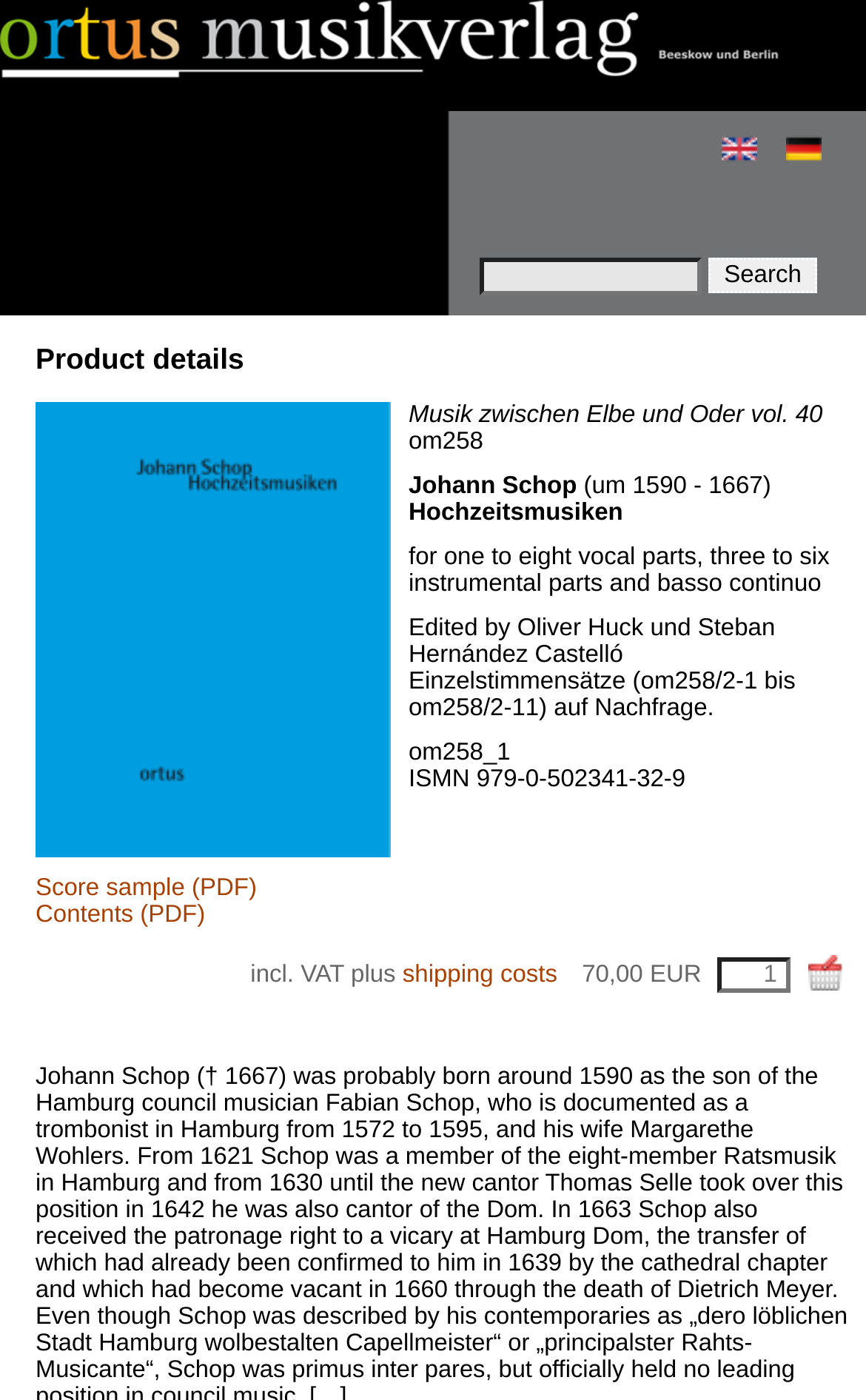Determine the bounding box coordinates of the region to click in order to accomplish the following instruction: "Add to cart". Provide the coordinates as four float numbers between 0 and 1, specifically [left, top, right, bottom].

[0.921, 0.681, 0.987, 0.71]